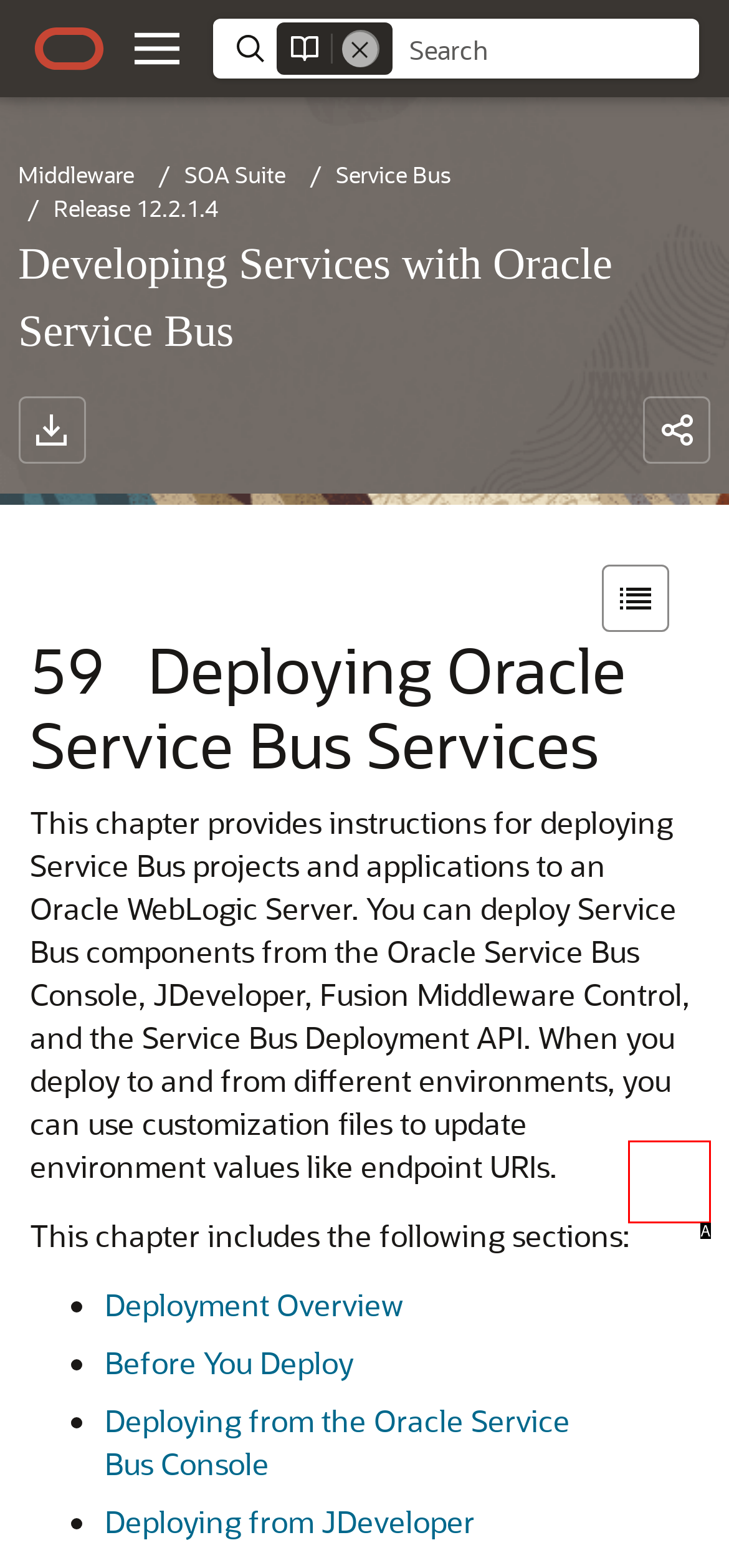Find the option that fits the given description: aria-label="Open feedback"
Answer with the letter representing the correct choice directly.

A